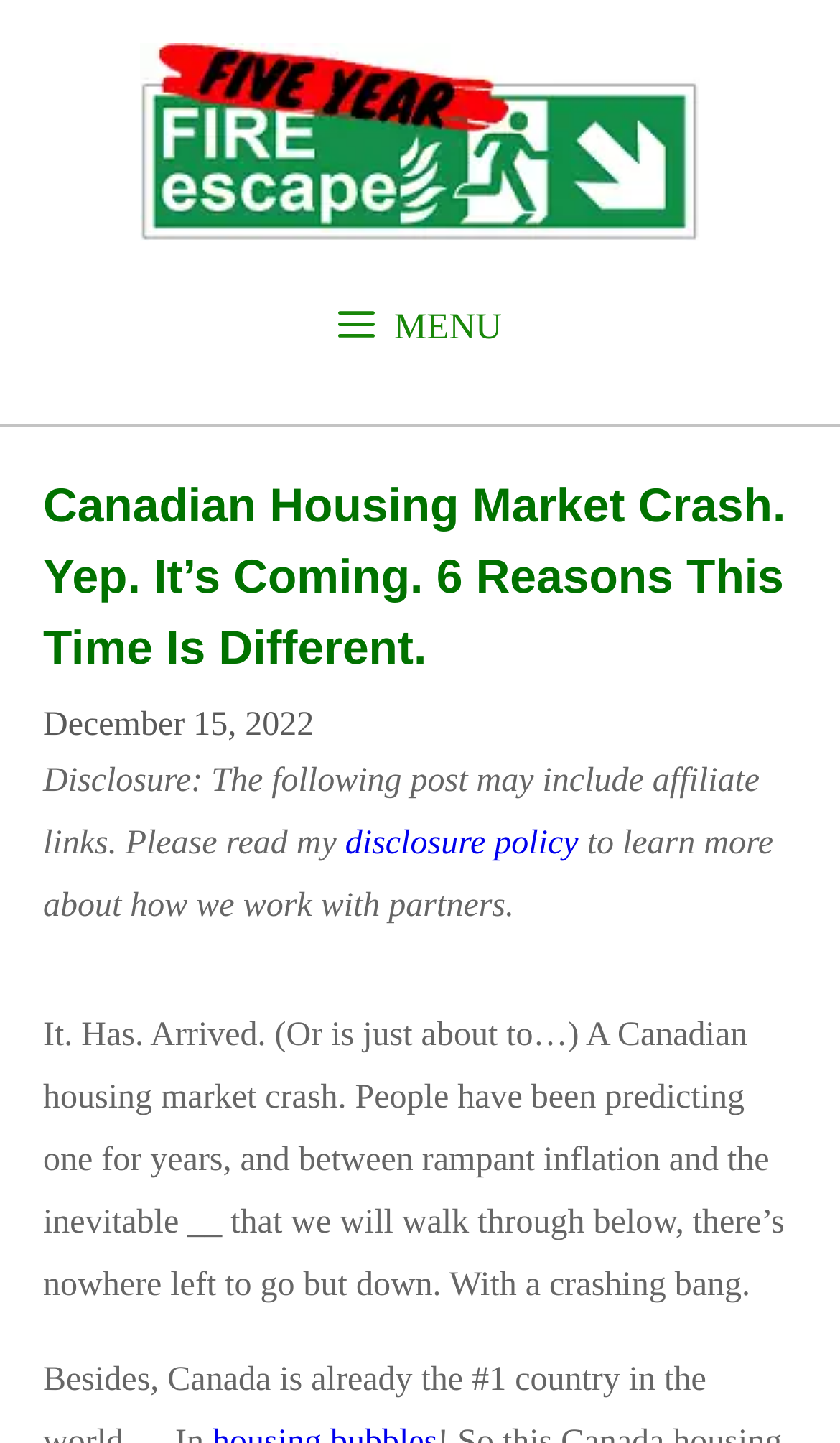What is the name of the linked website?
Using the image as a reference, answer the question with a short word or phrase.

Five Year FIRE Escape